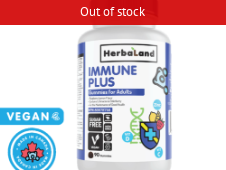What is the focus of the product?
Please provide a detailed answer to the question.

The focus of the product can be determined by looking at the product's name 'Immune Plus' and the description, which suggests that the product is designed to support immune health, making it a relevant choice for health-conscious consumers.